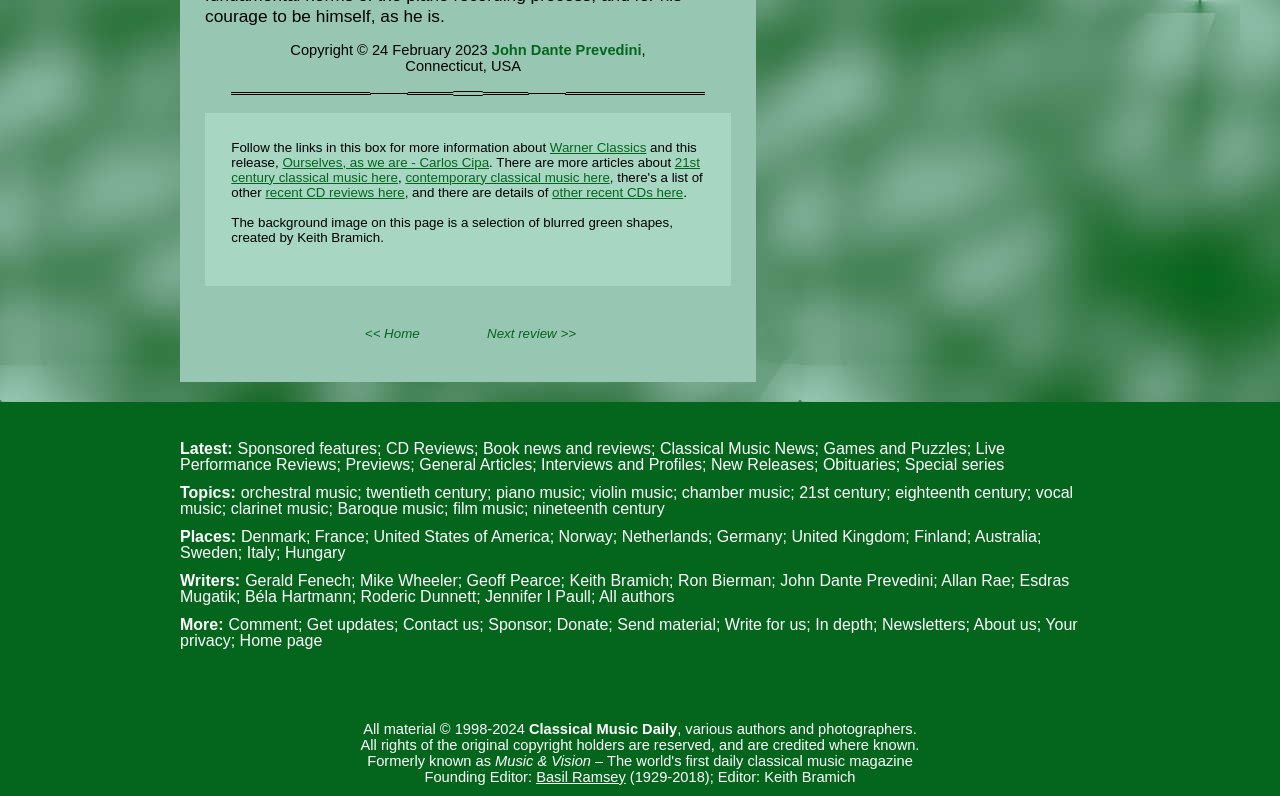Provide the bounding box coordinates for the UI element that is described by this text: "recent CD reviews here". The coordinates should be in the form of four float numbers between 0 and 1: [left, top, right, bottom].

[0.207, 0.232, 0.316, 0.251]